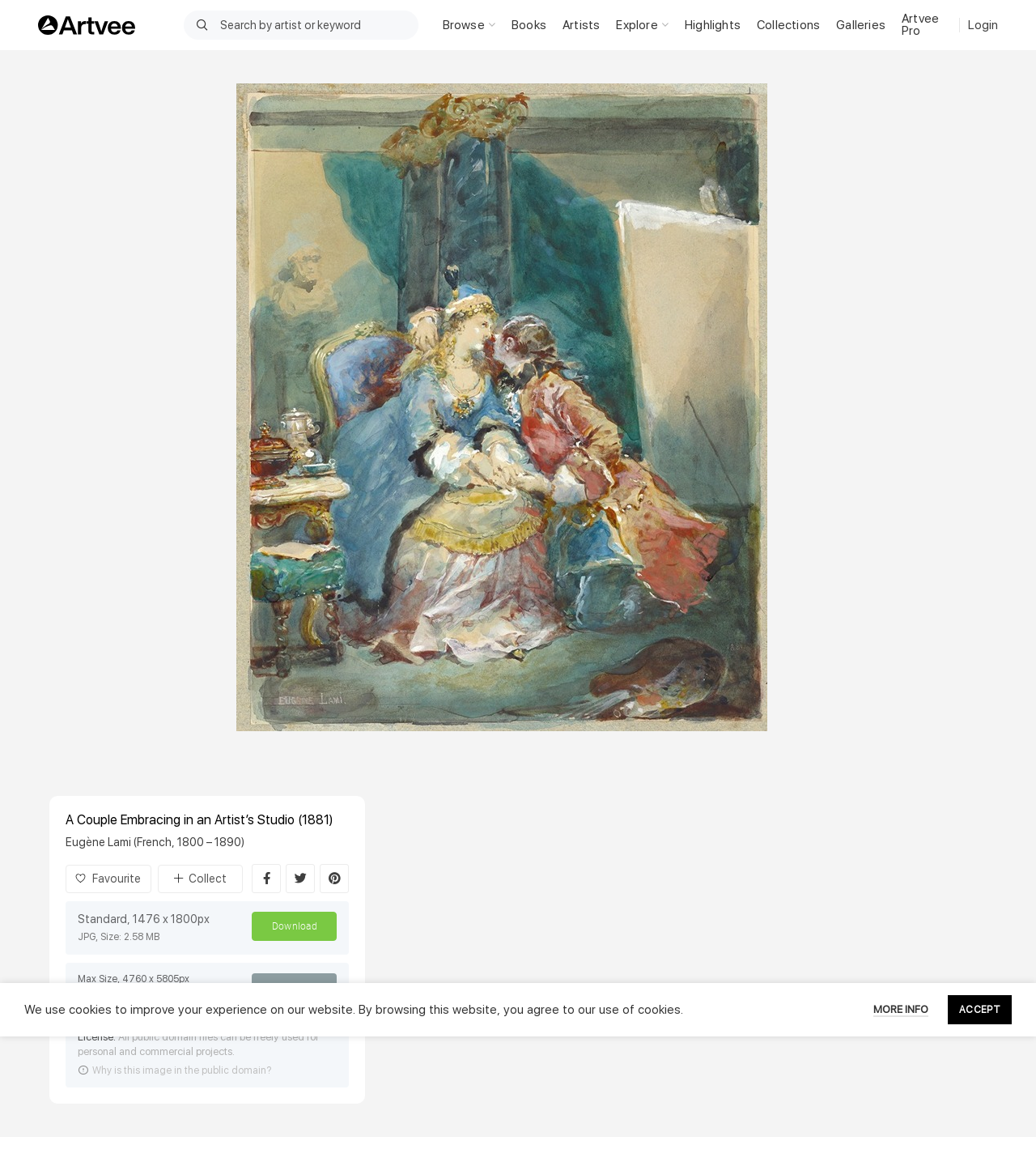What is the action of the couple in the artwork? Based on the image, give a response in one word or a short phrase.

Embracing